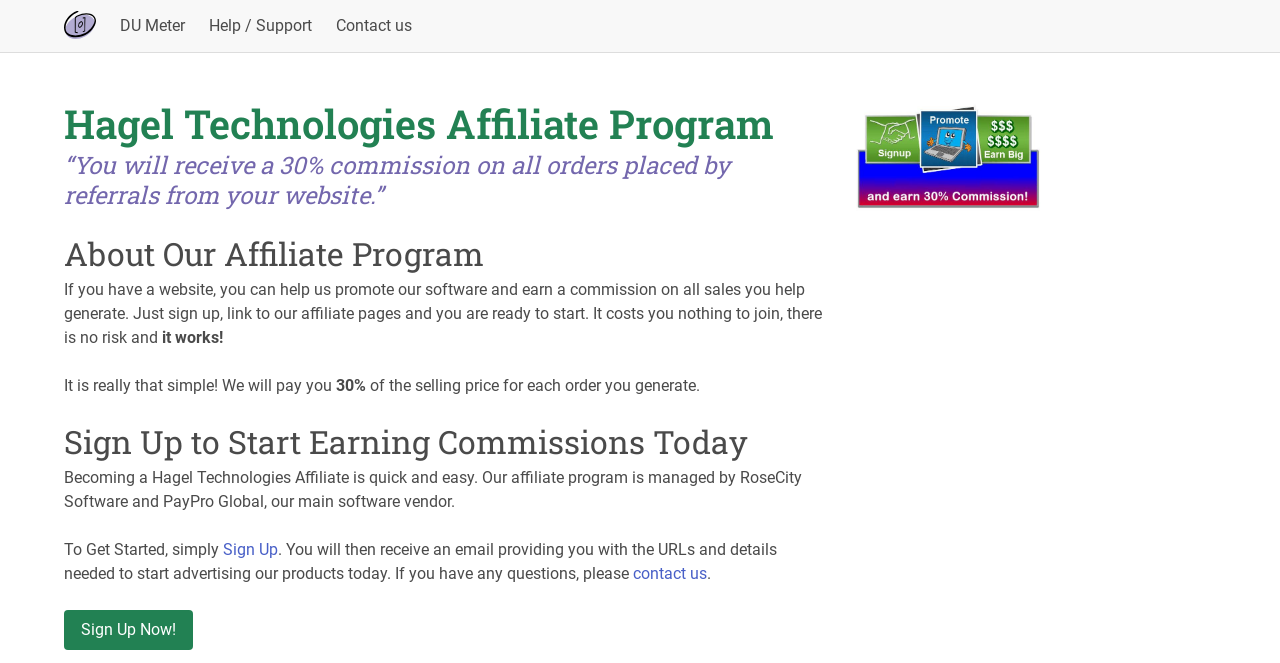Offer a thorough description of the webpage.

The webpage is about the Hagel Technologies Affiliate Program. At the top, there is a main navigation menu with four links: "About us", "DU Meter", "Help / Support", and "Contact us". Below the navigation menu, there is a large heading that reads "Hagel Technologies Affiliate Program". 

Underneath the heading, there is a subheading that explains the commission structure of the affiliate program, stating that users will receive a 30% commission on all orders placed by referrals from their website. 

The next section is about the affiliate program, with a heading "About Our Affiliate Program". This section explains that users can promote the software on their website and earn a commission on all sales generated. The text is divided into several paragraphs, with a few sentences each, explaining the simplicity and risk-free nature of the program. 

There is a prominent heading "Sign Up to Start Earning Commissions Today" followed by a paragraph of text that explains the sign-up process, which is managed by RoseCity Software and PayPro Global. 

A "Sign Up" link is provided, along with a brief explanation of what to expect after signing up. There is also a "contact us" link for users who have questions. 

At the bottom of the page, there is a "Sign Up Now!" link, and an image related to the Hagel Technologies Affiliates Program.